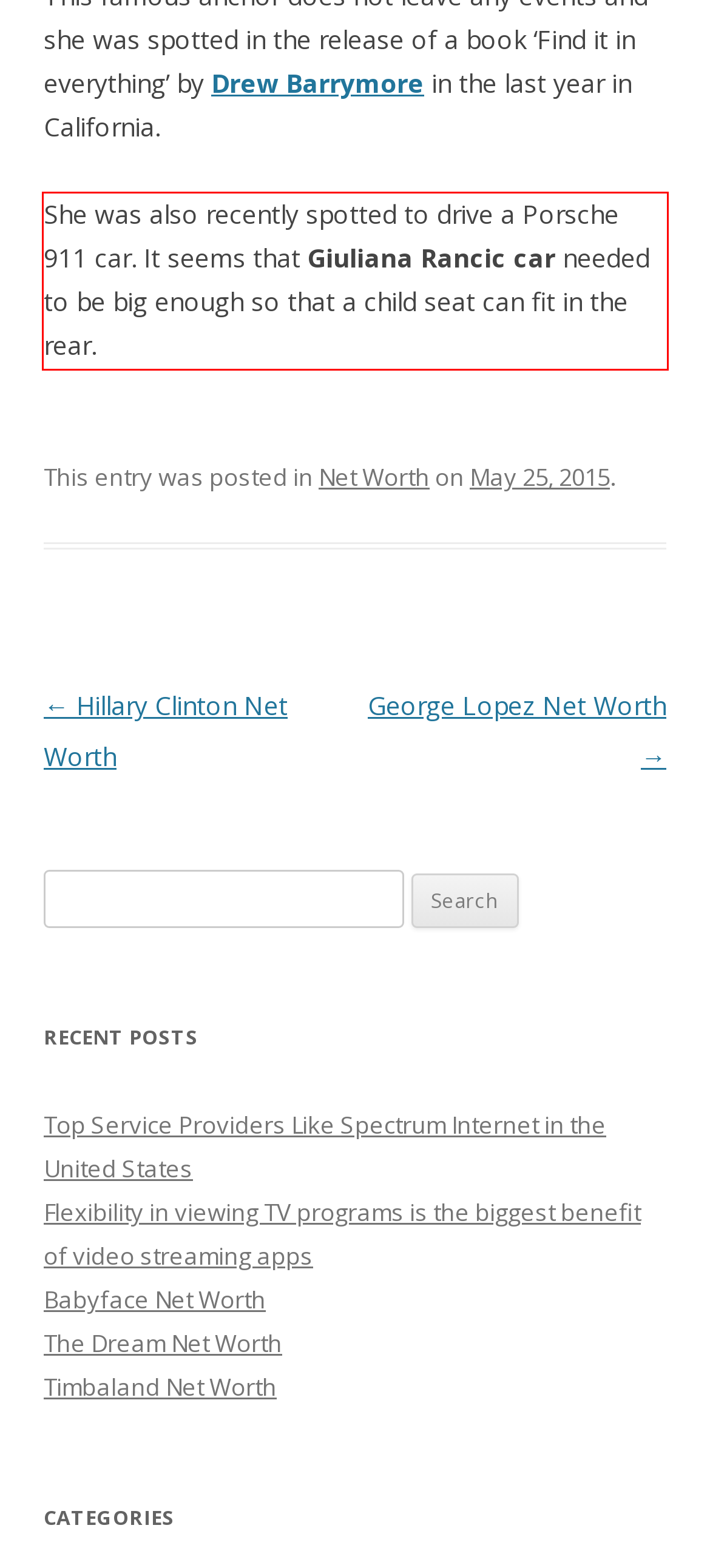Identify and extract the text within the red rectangle in the screenshot of the webpage.

She was also recently spotted to drive a Porsche 911 car. It seems that Giuliana Rancic car needed to be big enough so that a child seat can fit in the rear.